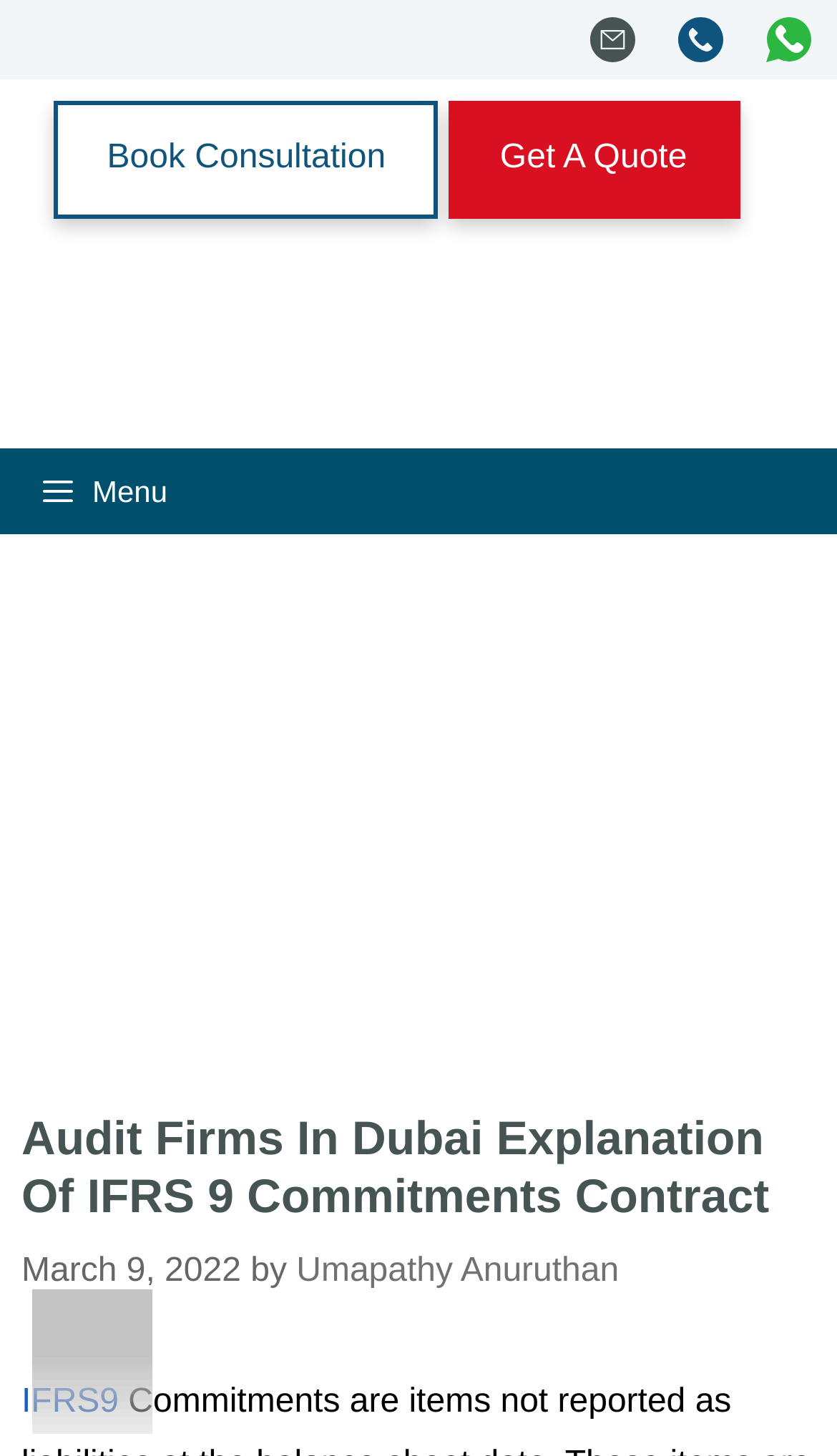Write an exhaustive caption that covers the webpage's main aspects.

The webpage is about Audit Firms in Dubai, specifically explaining IFRS 9 commitments. At the top, there is a banner that spans the entire width of the page. Below the banner, there is a complementary section that takes up most of the width, containing two links: "Book Consultation" and "Get A Quote". 

To the right of the complementary section, there is a link to "Audit Firms in Dubai" with an accompanying image. Below this, there is a navigation menu that also spans the entire width of the page. The menu contains a button labeled "Menu" that, when expanded, reveals a header section.

The header section contains a heading that reads "Audit Firms In Dubai Explanation Of IFRS 9 Commitments Contract". Below the heading, there is a time stamp indicating the date "March 9, 2022", followed by the author's name "Umapathy Anuruthan". There is also a link to "IFRS9" at the bottom of the header section.

At the top-right corner of the page, there are three links: "info@audit-firms-in-dubai.com", "0097142500251", and "whatsapp", each accompanied by an image. There is also a separate whatsapp image at the bottom-left corner of the page.